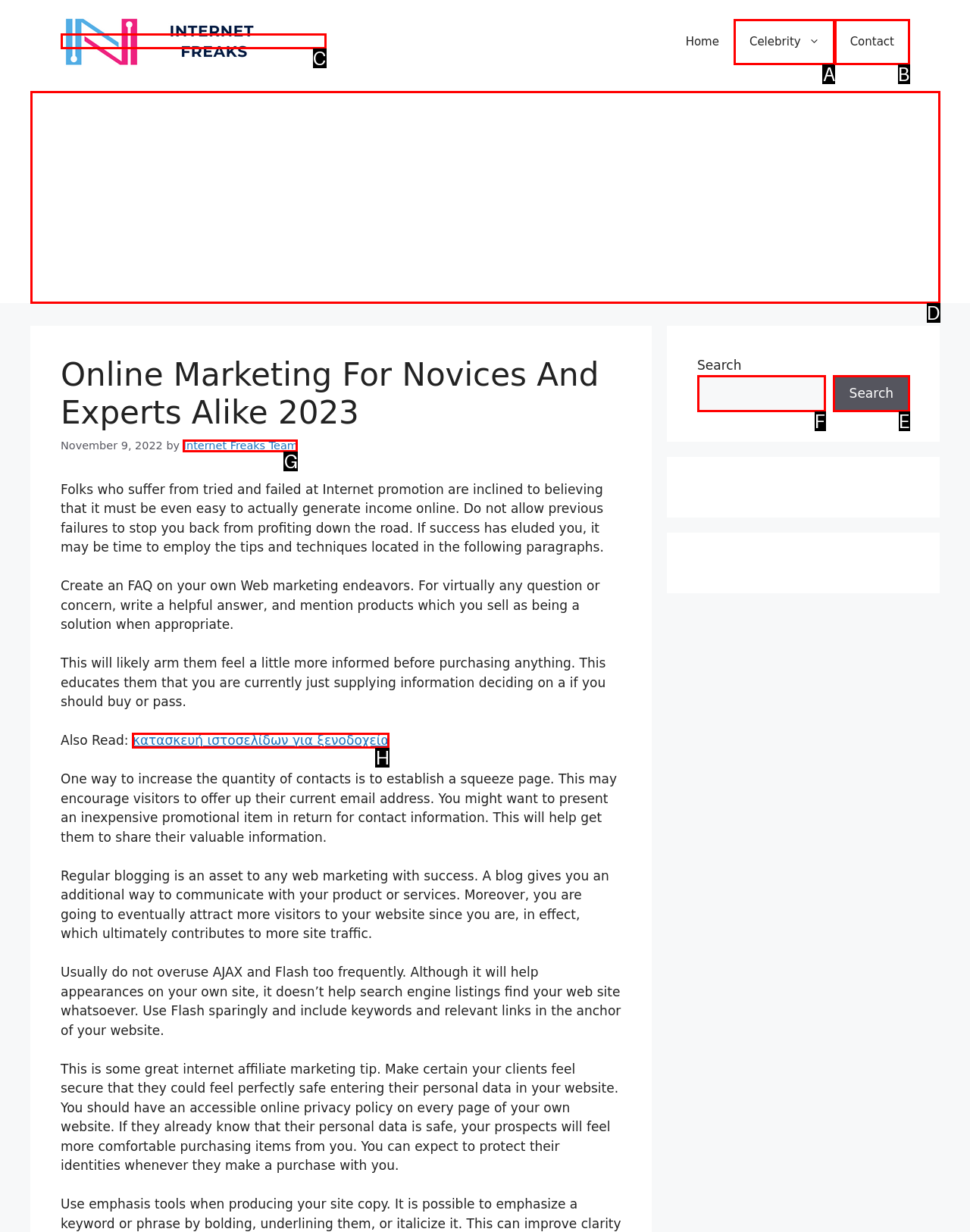Indicate the letter of the UI element that should be clicked to accomplish the task: Search for something. Answer with the letter only.

F